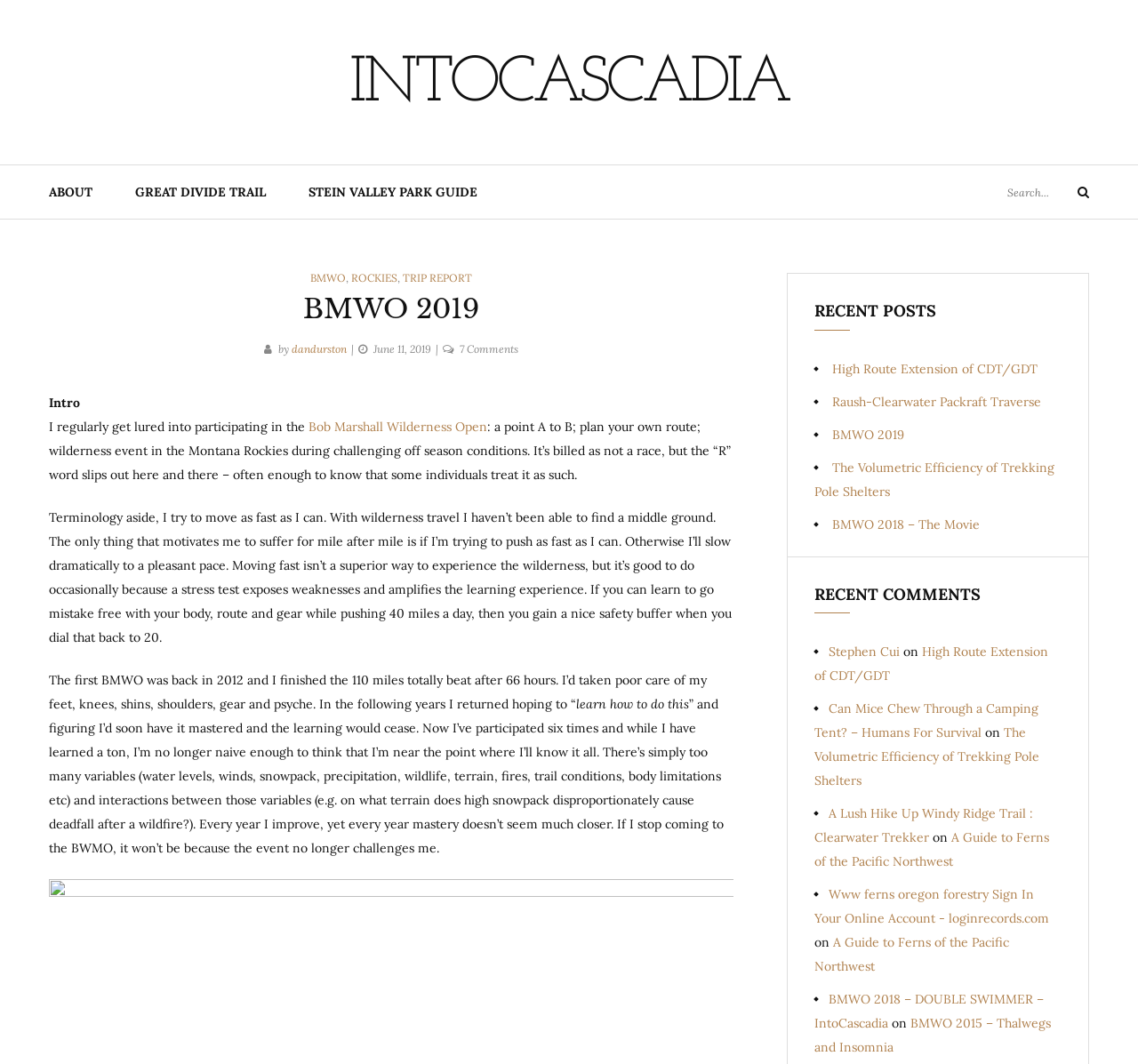Respond to the question below with a single word or phrase:
What is the name of the author of the article 'BMWO 2019'?

dandurston